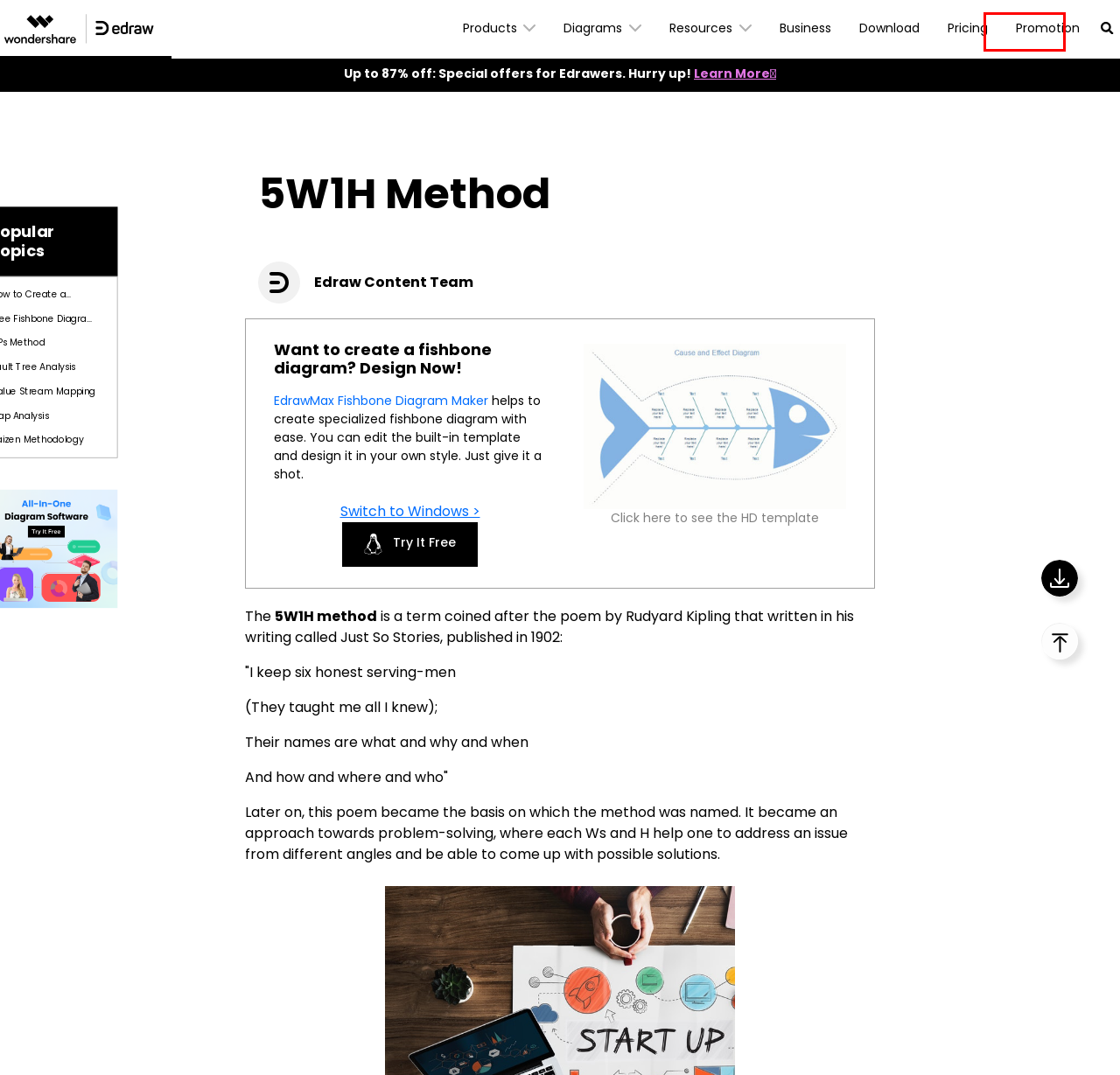Assess the screenshot of a webpage with a red bounding box and determine which webpage description most accurately matches the new page after clicking the element within the red box. Here are the options:
A. EdrawMax - Excellent Flowchart Software & Diagramming Tool
B. Buy EdrawMax - Safe Order Edraw Software at a Low Price
C. [OFFICIAL] Edraw Software: Unlock Diagram Possibilities
D. EdrawMax | Product Tour
E. Templates Community | EdrawMax
F. Learn All Kinds of Diagrams | Edraw
G. Free Outline Cause and Effect Diagram Templates
H. Free Fishbone Diagram Maker with Free Templates - EdrawMax

B